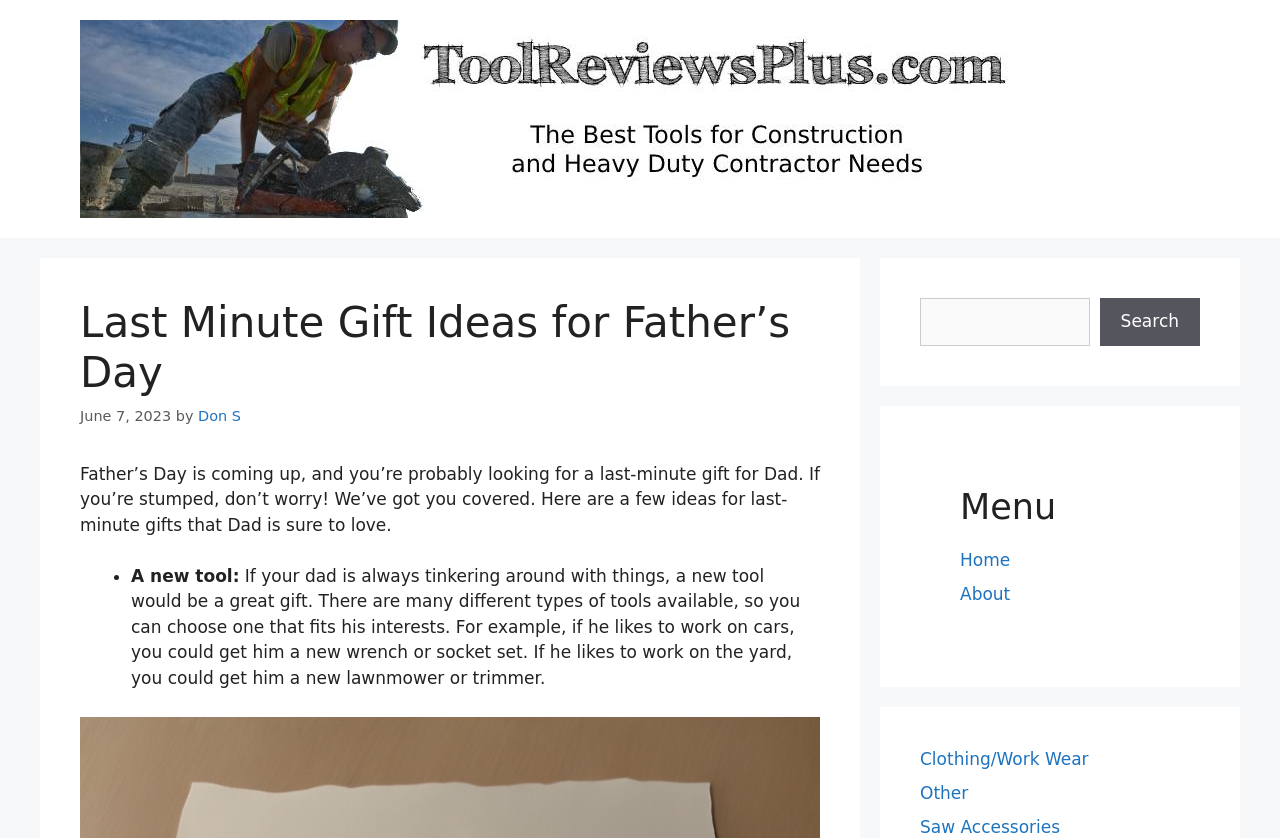Find the bounding box coordinates for the HTML element specified by: "Health Care & Medical".

None